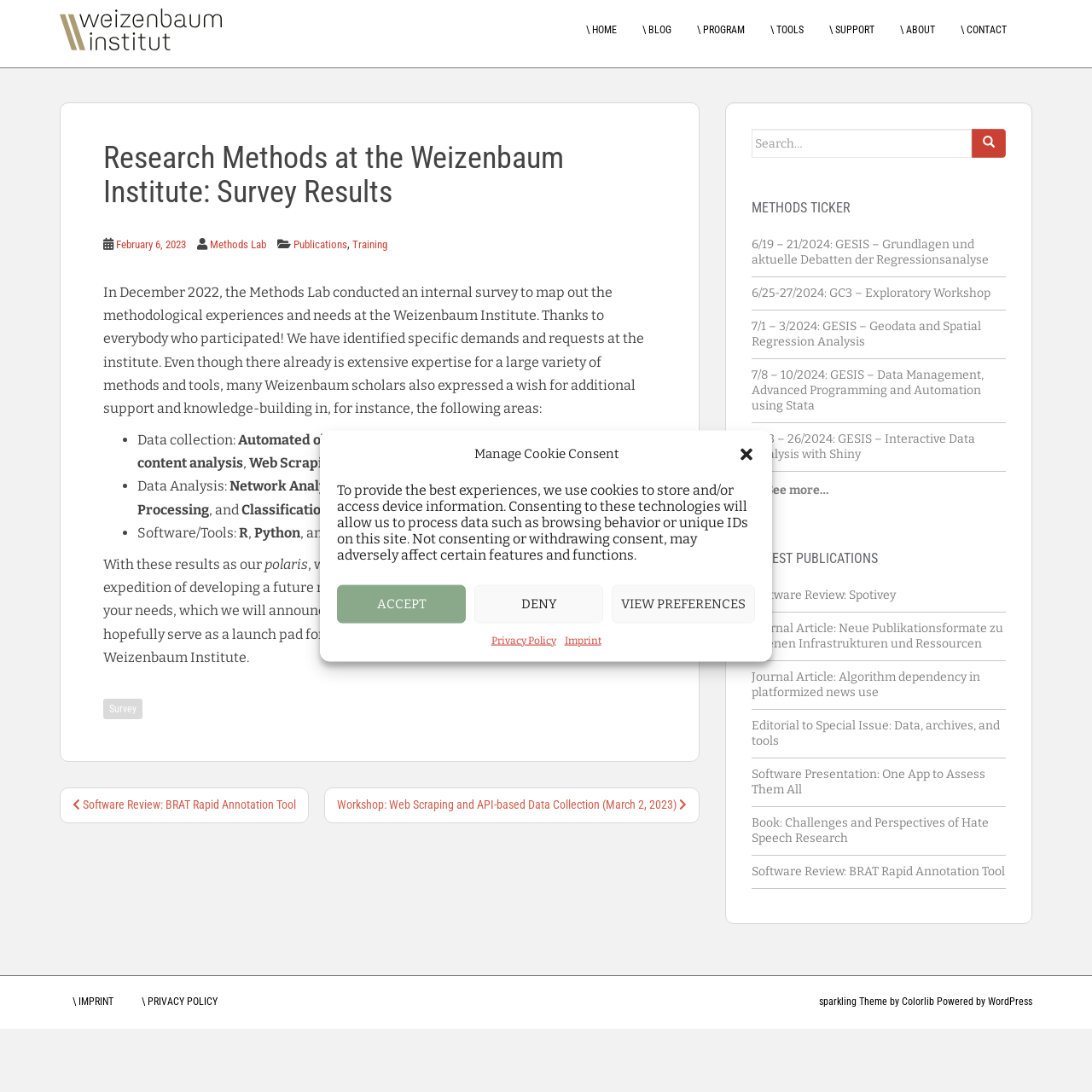Predict the bounding box of the UI element that fits this description: "alt="WI Methods Lab"".

[0.055, 0.02, 0.203, 0.031]